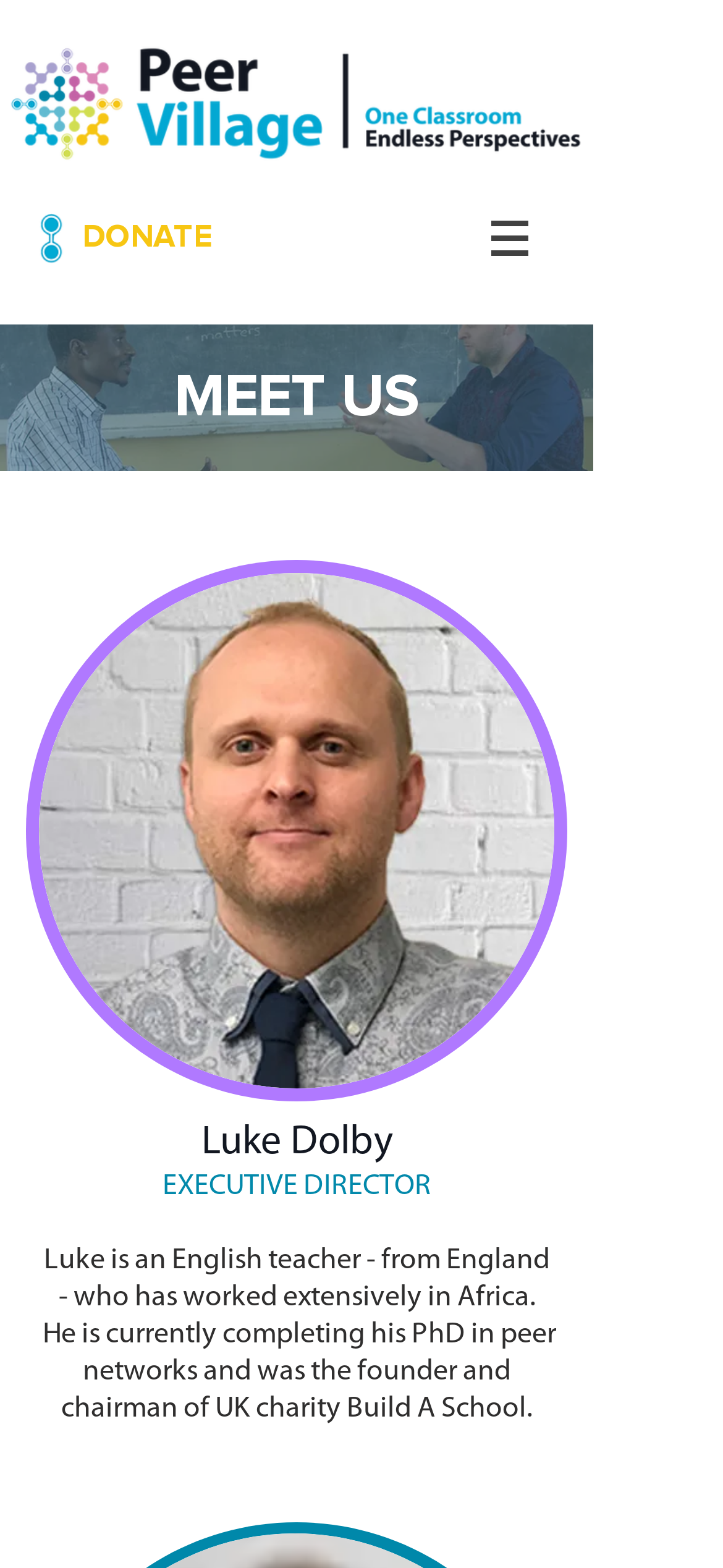What is the name of the charity founded by Luke?
Please provide a single word or phrase in response based on the screenshot.

Build A School